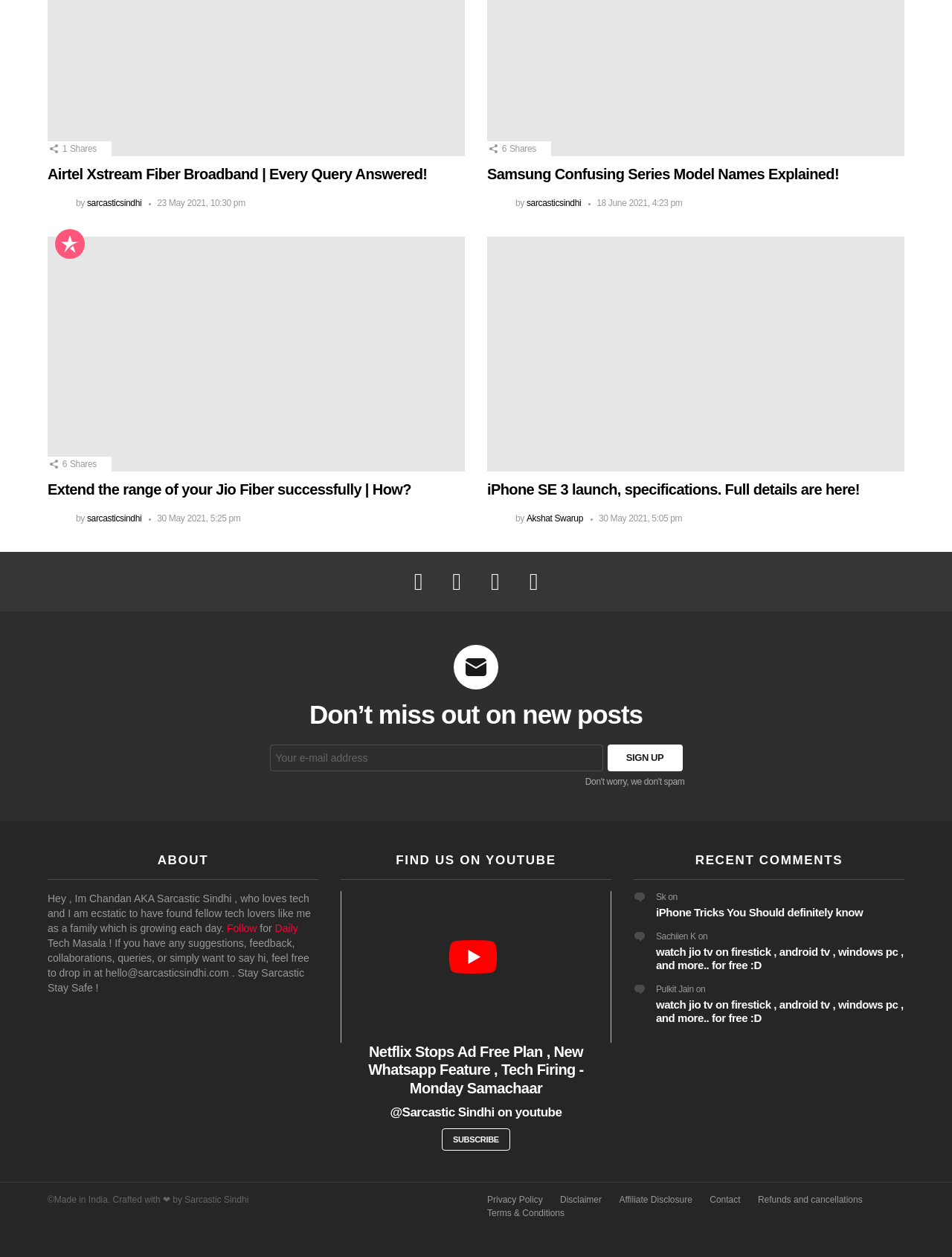What is the name of the YouTube channel mentioned on the webpage?
Analyze the image and deliver a detailed answer to the question.

The YouTube channel is mentioned in the 'FIND US ON YOUTUBE' section, where it says '@Sarcastic Sindhi on youtube'.